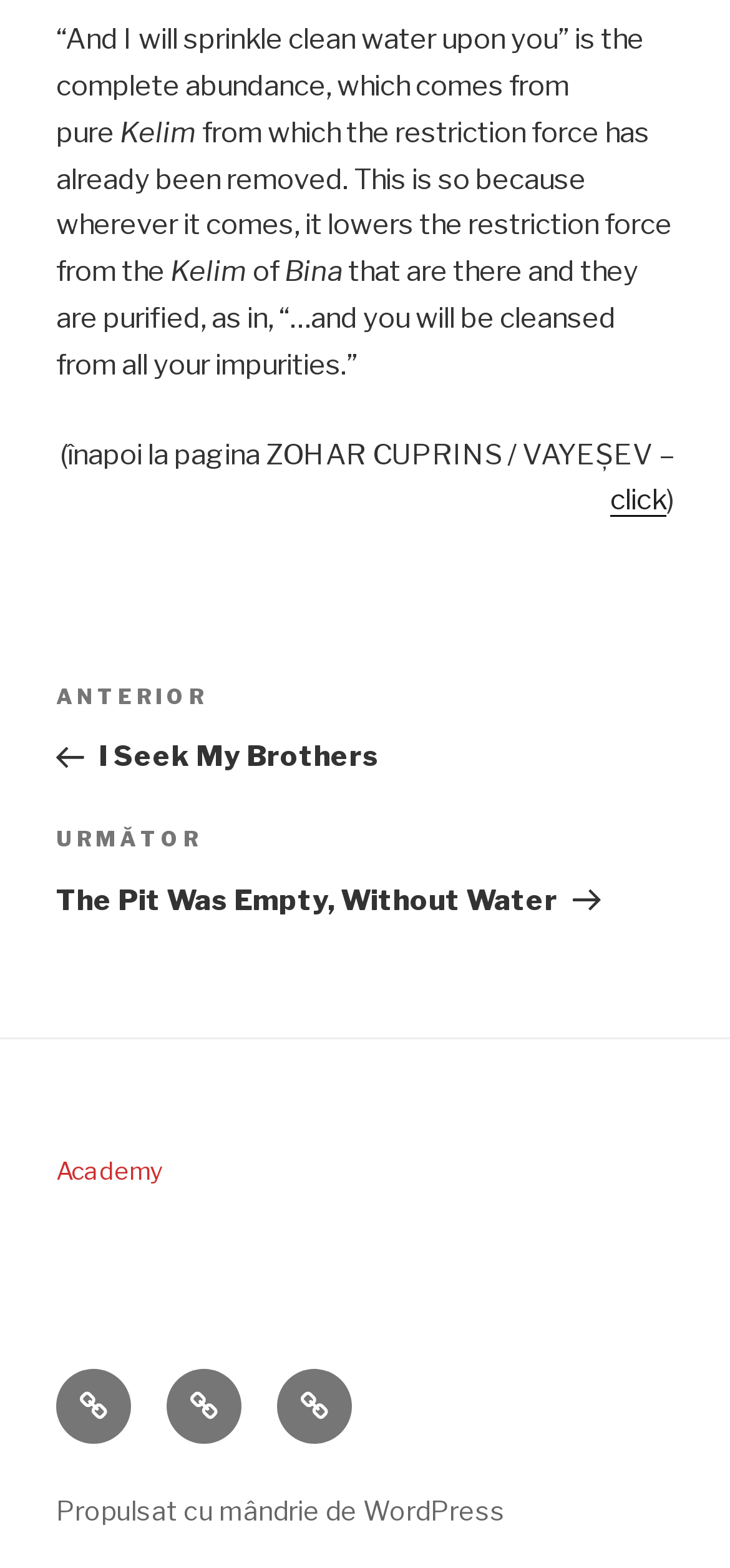Provide the bounding box coordinates of the HTML element this sentence describes: "click". The bounding box coordinates consist of four float numbers between 0 and 1, i.e., [left, top, right, bottom].

[0.836, 0.309, 0.913, 0.33]